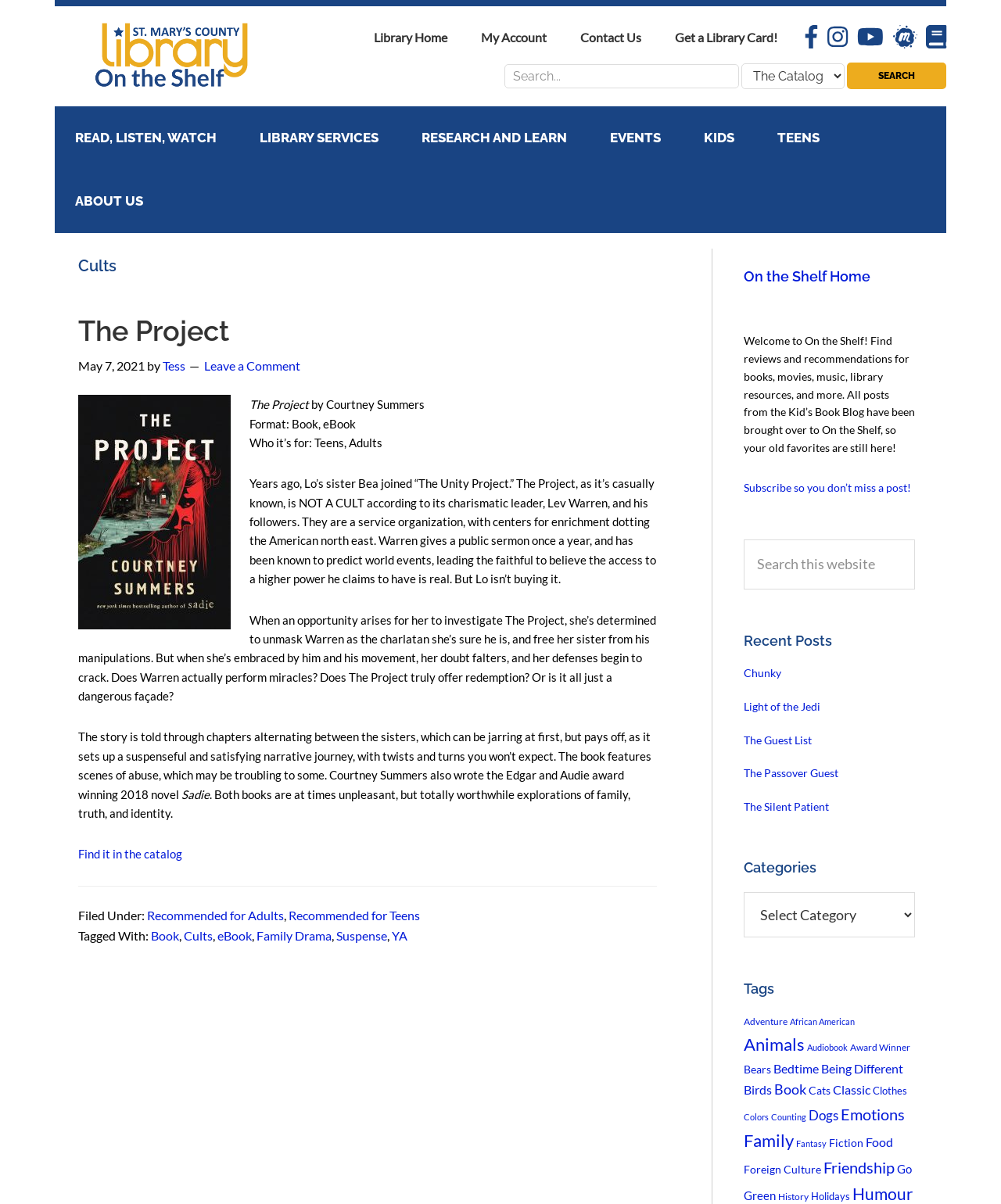Please specify the bounding box coordinates of the clickable section necessary to execute the following command: "Read the article about cults".

[0.078, 0.255, 0.656, 0.792]